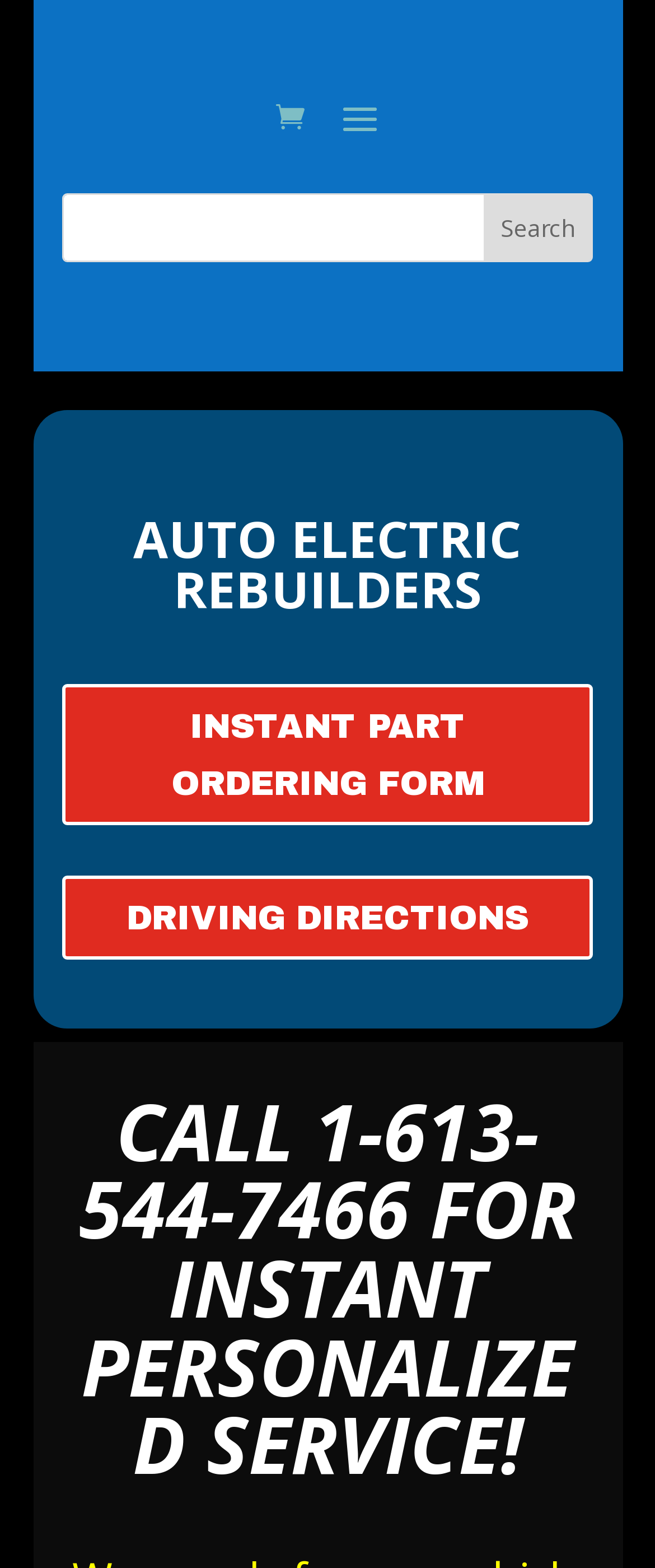Provide a brief response in the form of a single word or phrase:
What is the company name?

AUTO ELECTRIC REBUILDERS